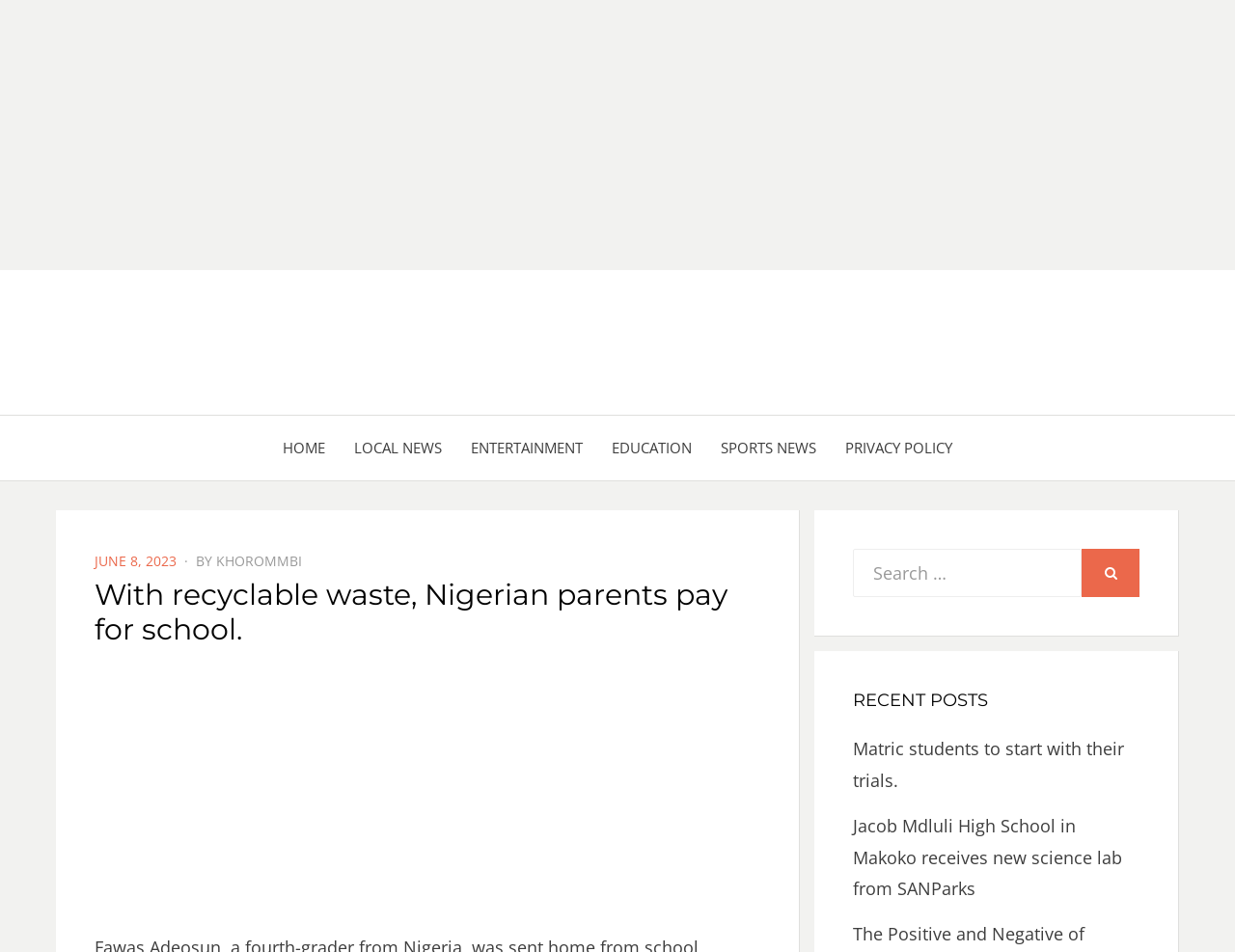By analyzing the image, answer the following question with a detailed response: What is the date of the news article?

I determined the date of the news article by looking at the 'POSTED ON' section, which displays the date 'JUNE 8, 2023'. This is the date when the article was posted.